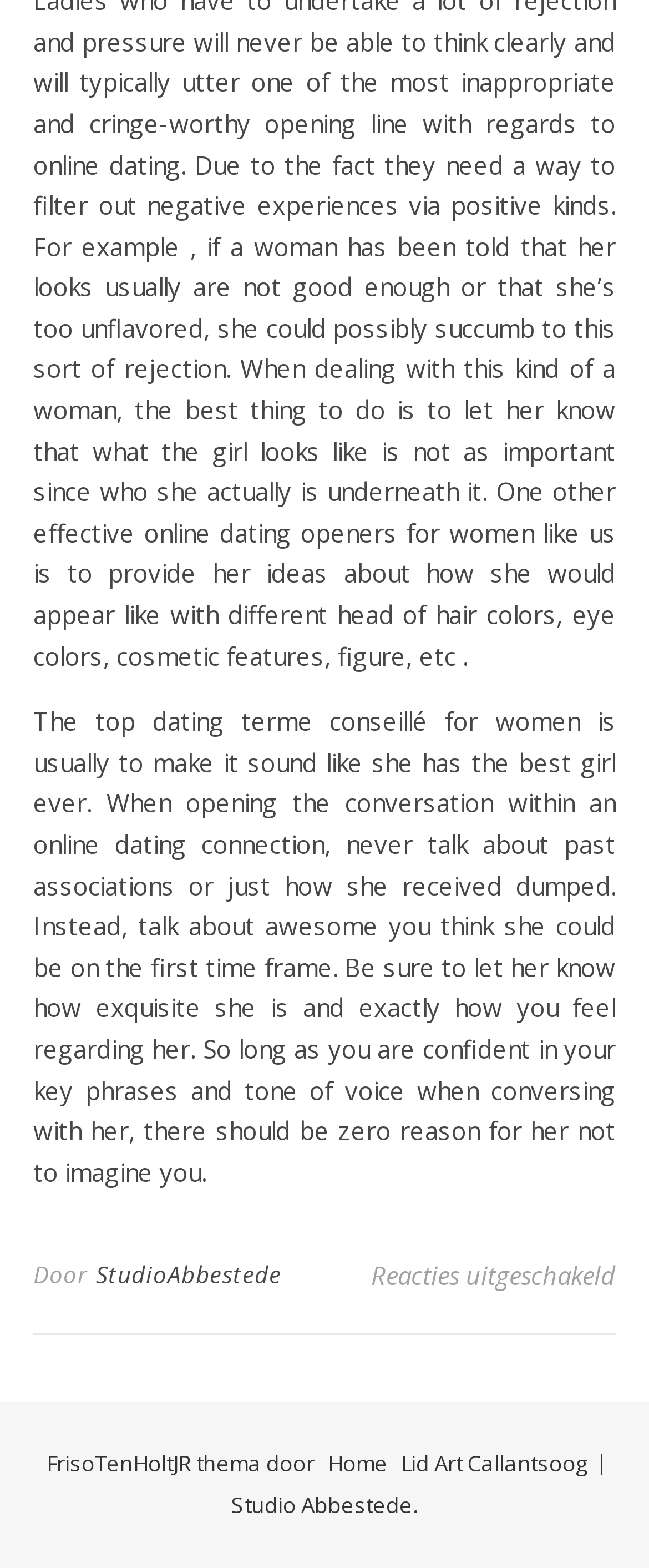What is the status of comments?
Please answer the question with as much detail as possible using the screenshot.

The status of comments is disabled, as indicated by the text 'Reacties uitgeschakeld' in the footer.